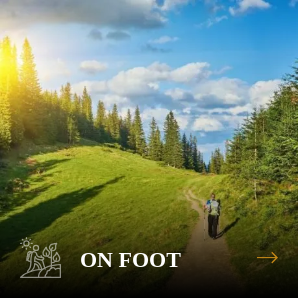Explain the image thoroughly, highlighting all key elements.

This inviting image captures the essence of outdoor exploration, showcasing a scenic pathway that beckons adventurers to embark on a journey "On Foot." Bathed in warm sunlight, the trail weaves through a lush green landscape adorned with tall trees, creating a serene and picturesque environment ideal for hiking and walking enthusiasts. In the foreground, a lone traveler navigates the path, embodying the spirit of adventure and connection with nature. The lush greenery highlights the tranquility and beauty of the great outdoors, making it a perfect backdrop for those seeking outdoor activities and a deeper appreciation of nature's wonders.